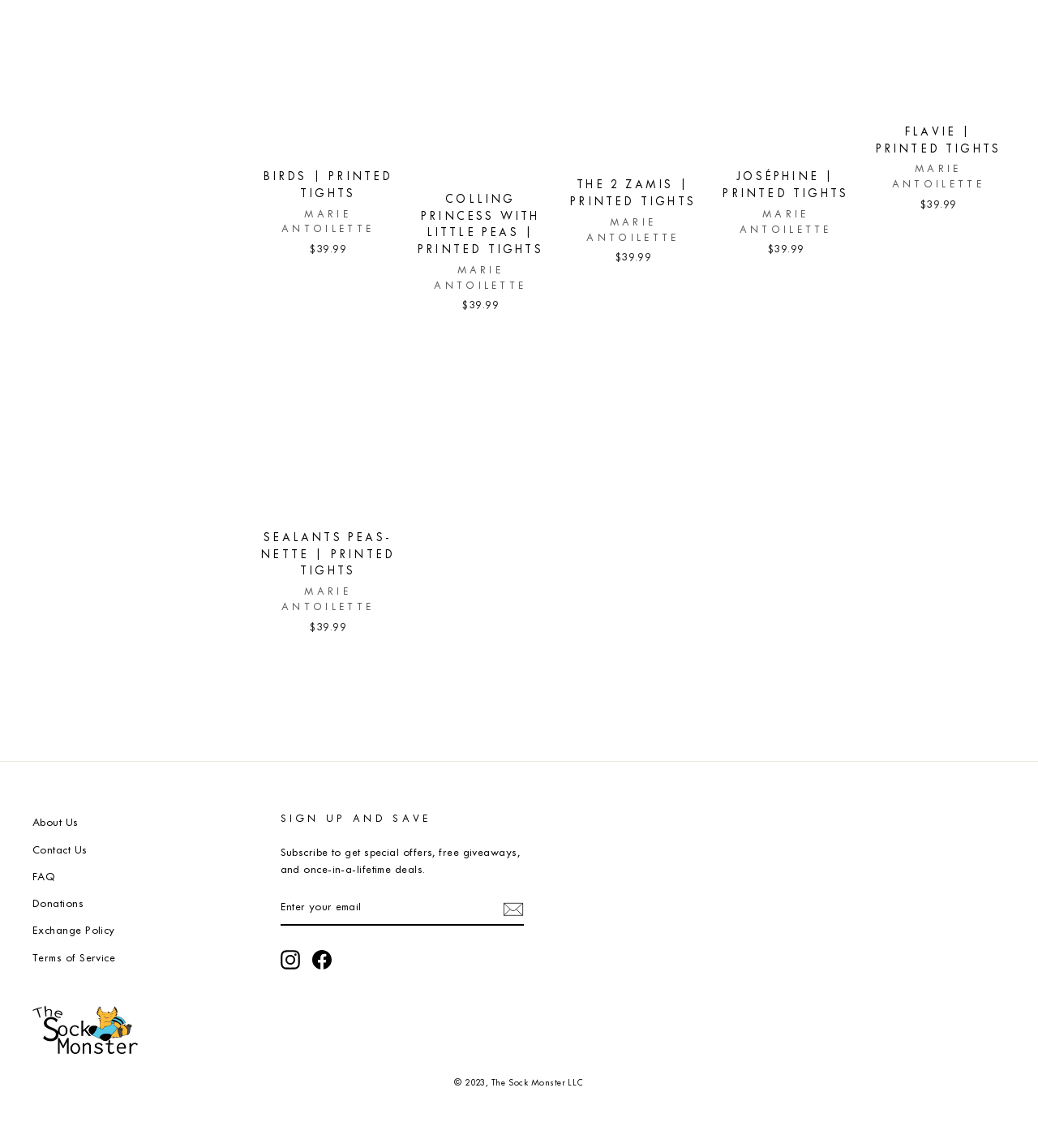Find the bounding box coordinates of the element you need to click on to perform this action: 'Follow on Instagram'. The coordinates should be represented by four float values between 0 and 1, in the format [left, top, right, bottom].

[0.27, 0.828, 0.289, 0.845]